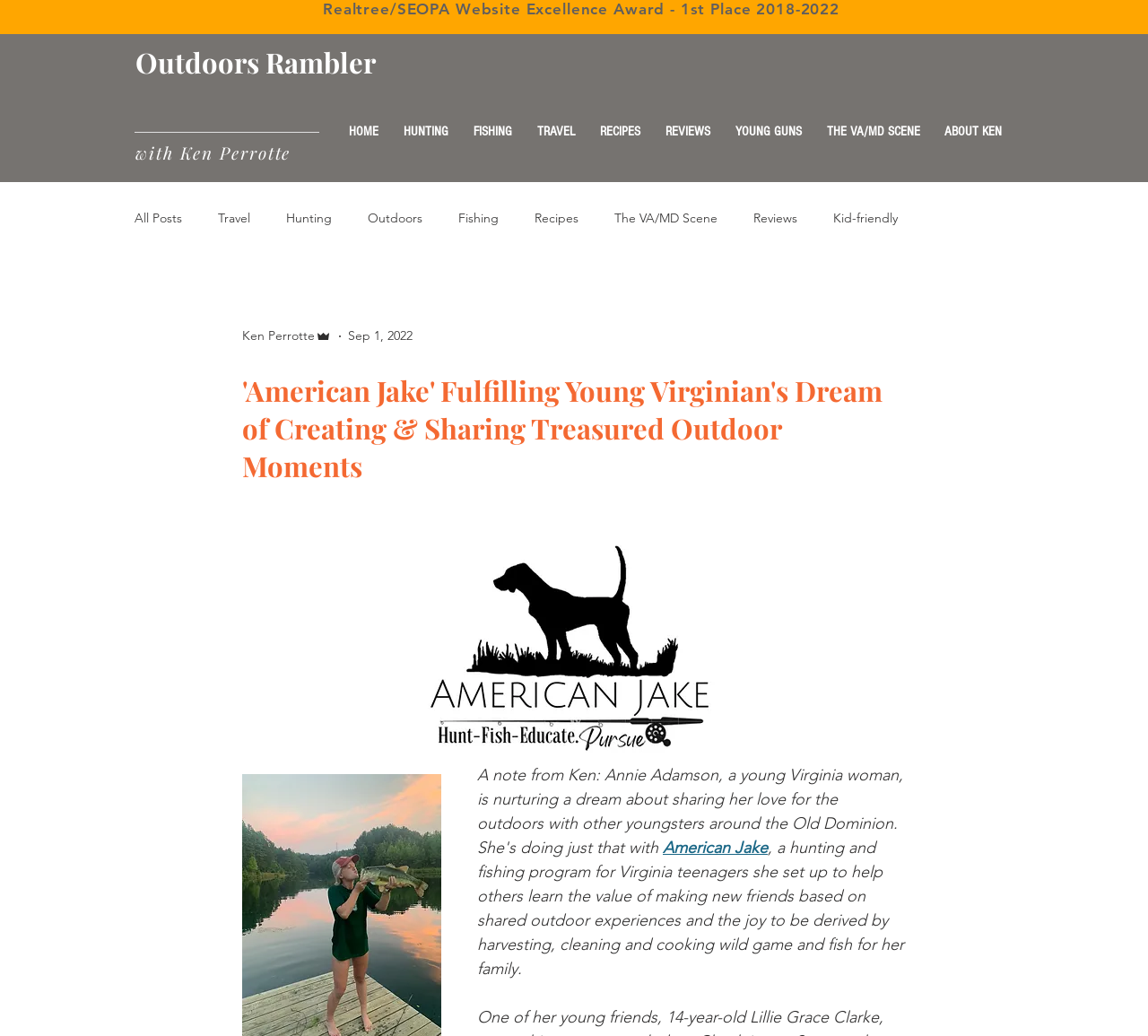Answer the following query concisely with a single word or phrase:
Who is the author of the blog post?

Ken Perrotte